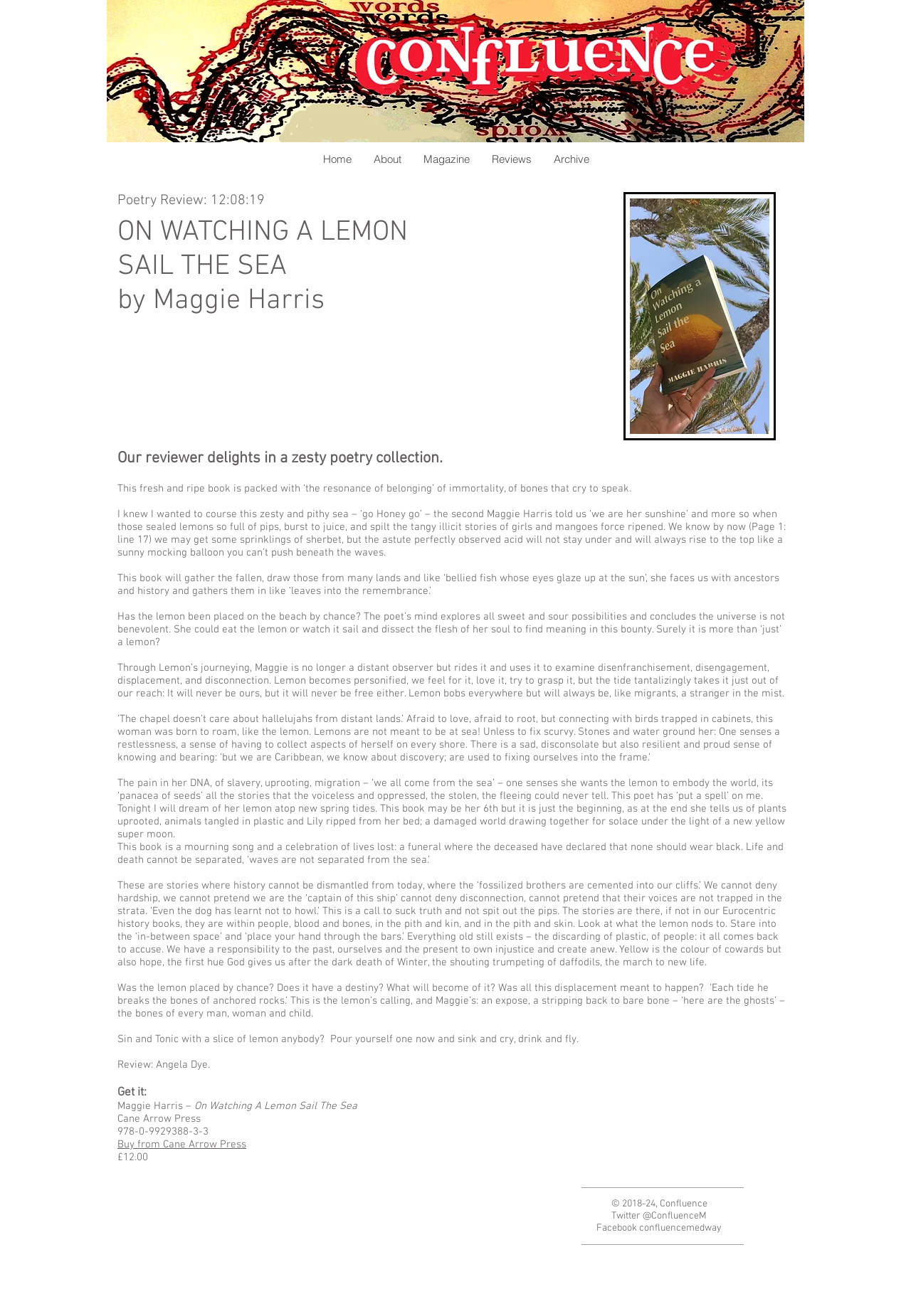What is the theme of the poetry collection according to the review?
Could you give a comprehensive explanation in response to this question?

The theme of the poetry collection can be inferred from the review, which mentions 'disenfranchisement, disengagement, displacement, and disconnection' as some of the topics explored by the poet.